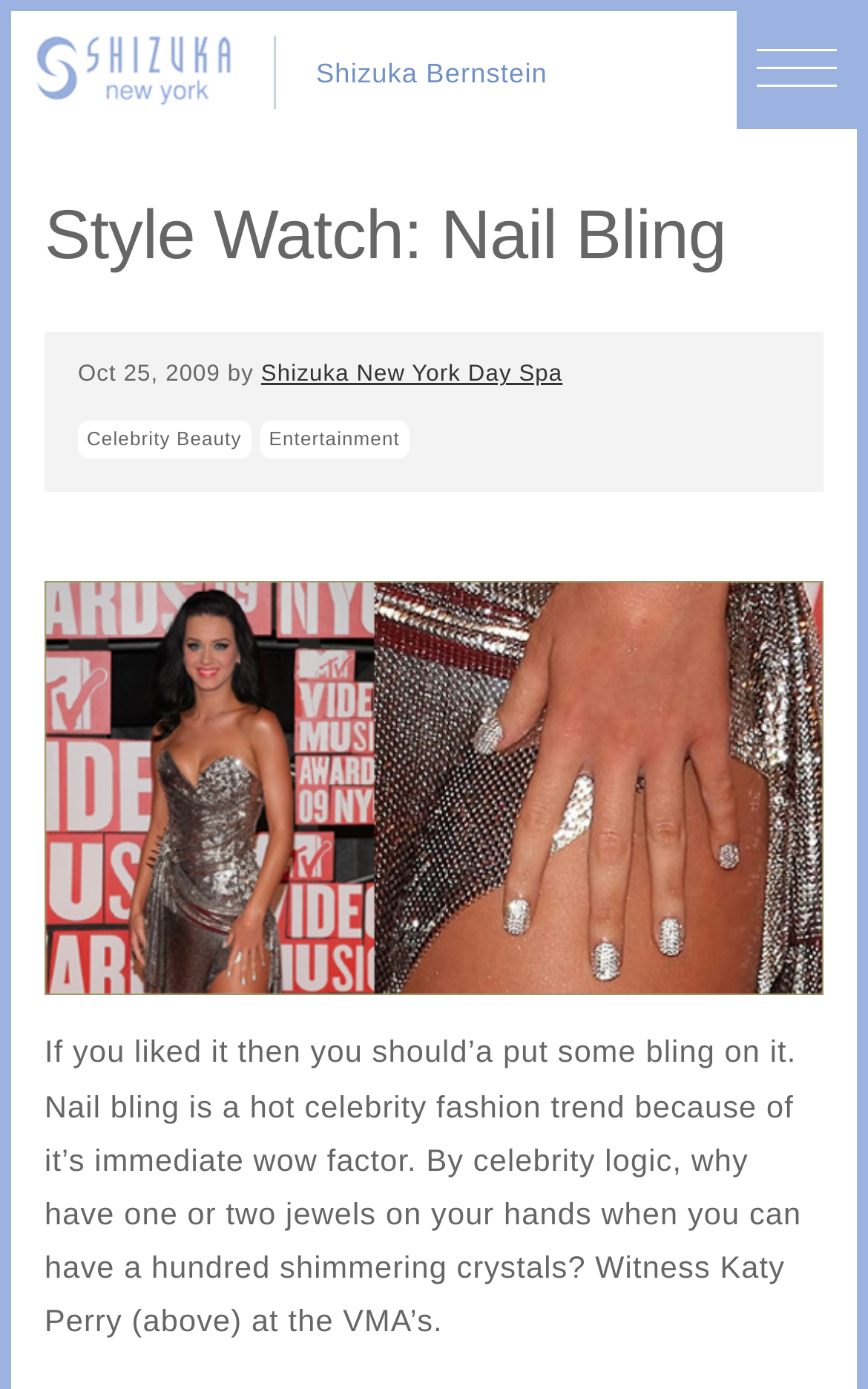Determine the bounding box coordinates of the UI element described by: "parent_node: RESEARCH GRANTS ADMINISTRATION OFFICE".

None